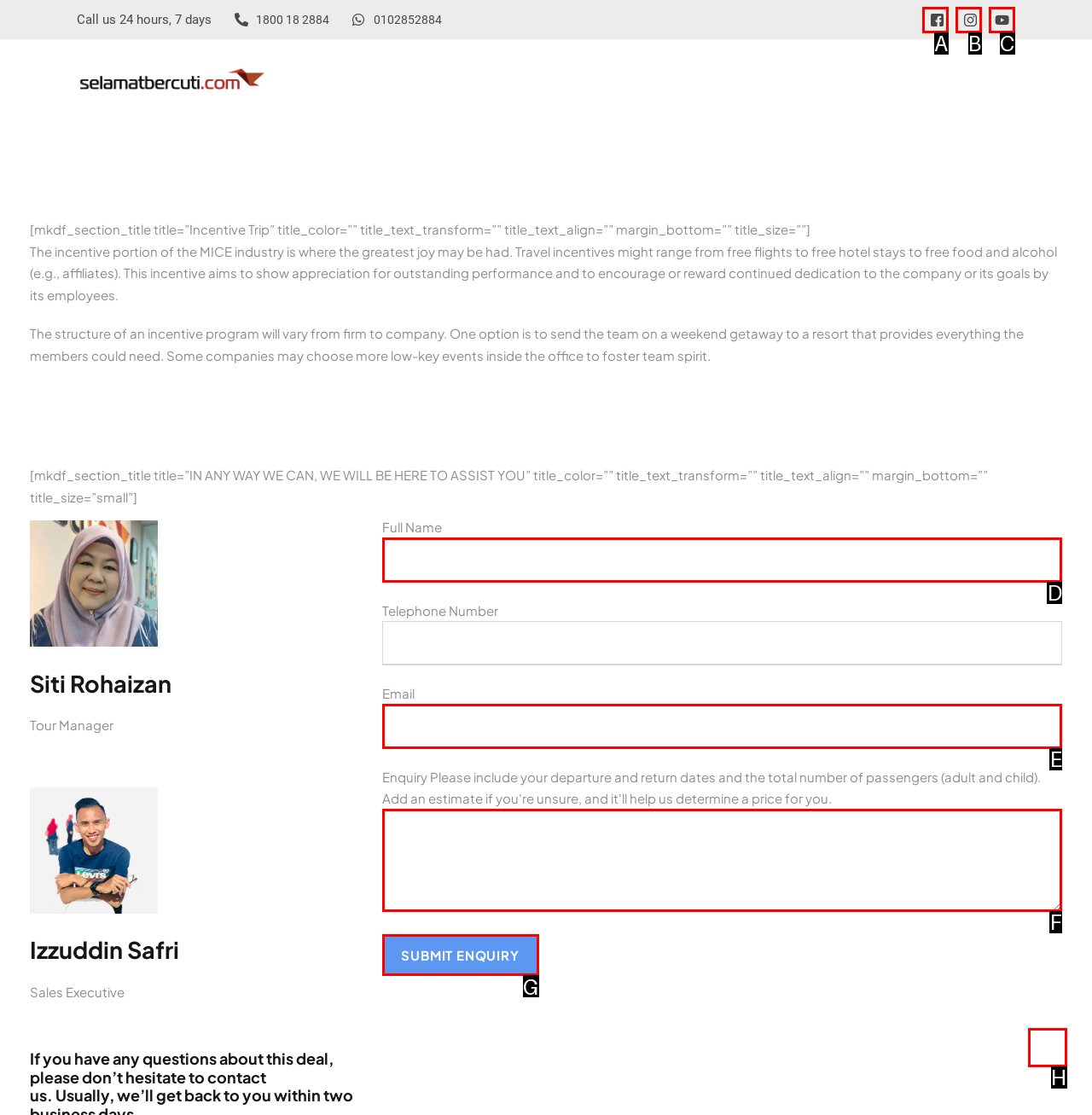Identify which lettered option completes the task: Submit Enquiry. Provide the letter of the correct choice.

G